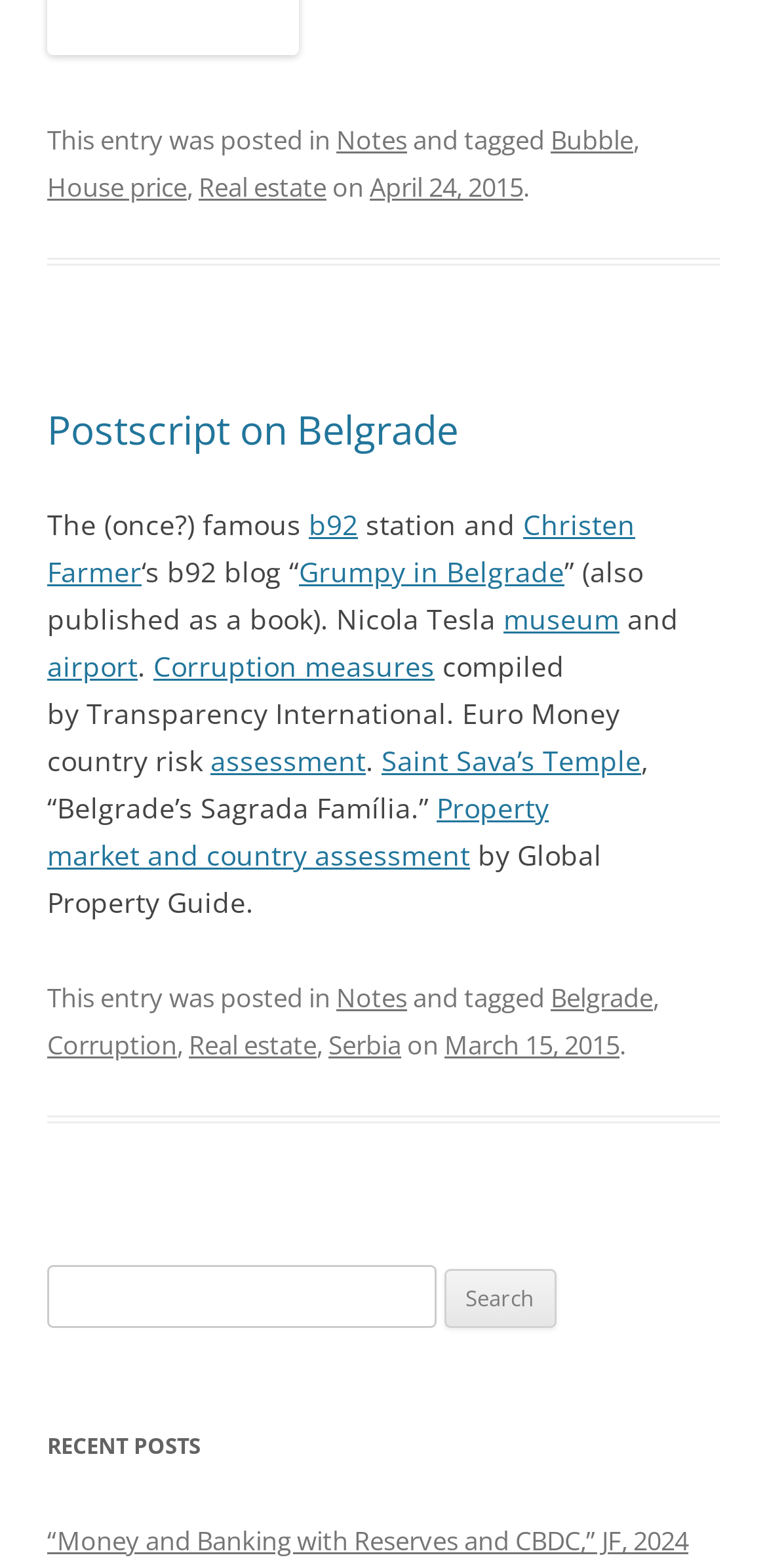Identify the bounding box coordinates of the element to click to follow this instruction: 'Read the post about Belgrade'. Ensure the coordinates are four float values between 0 and 1, provided as [left, top, right, bottom].

[0.062, 0.26, 0.938, 0.29]